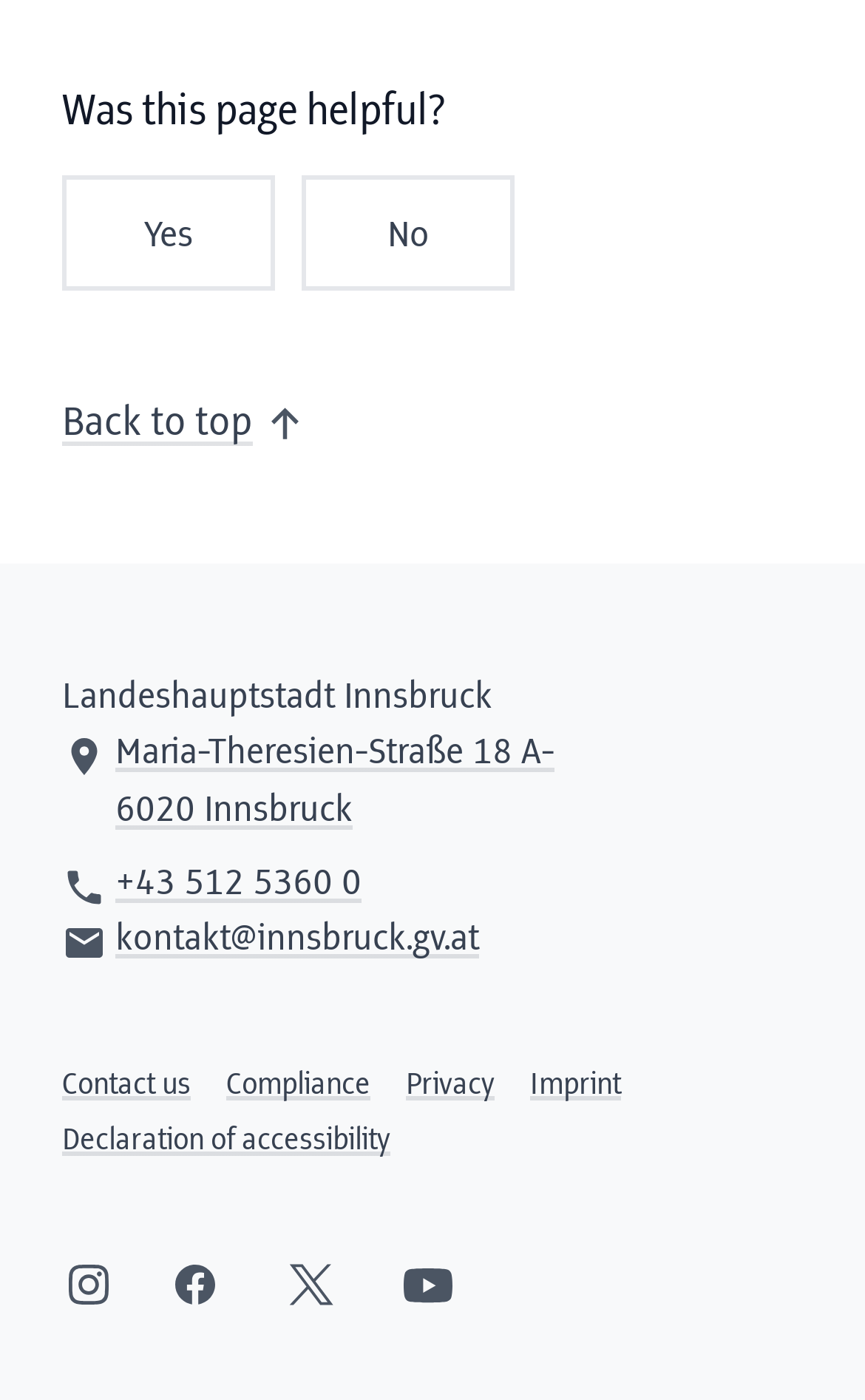Is the 'Back to top' button visible? Look at the image and give a one-word or short phrase answer.

No